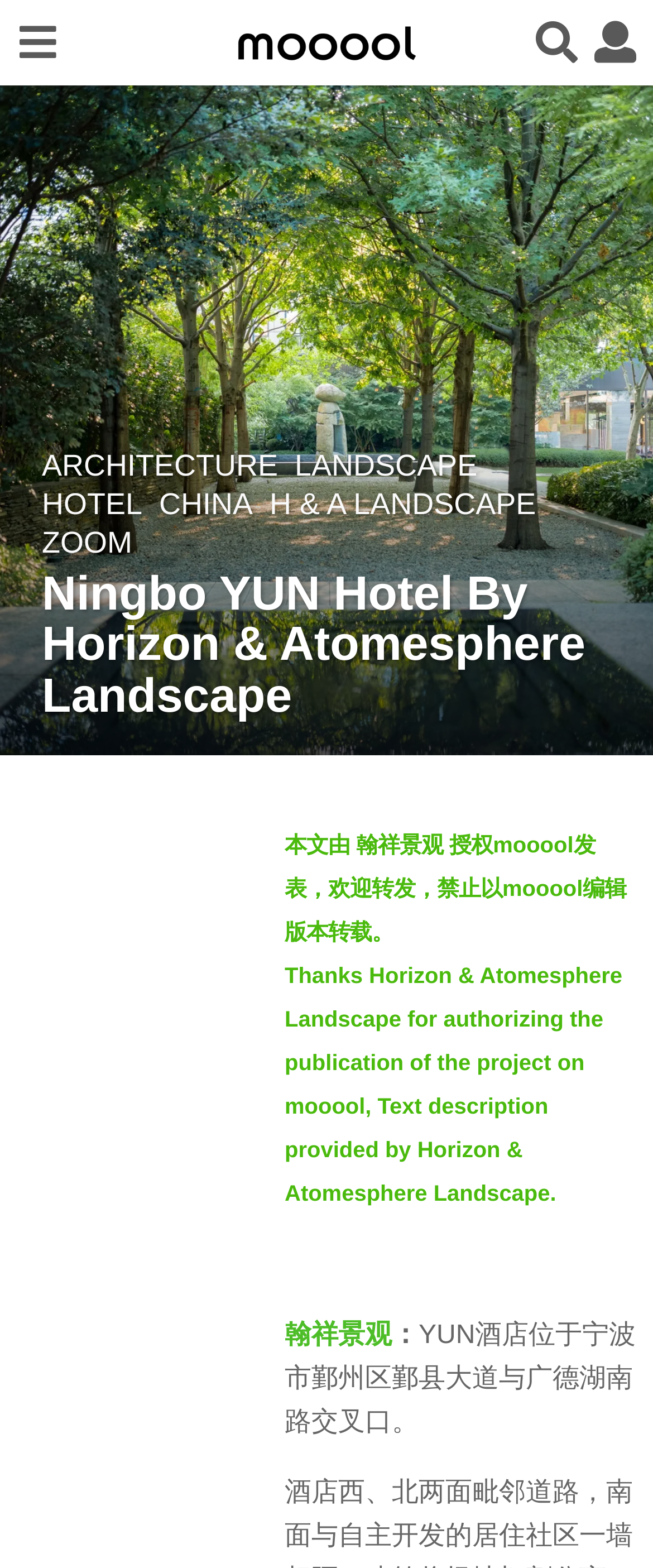Please specify the bounding box coordinates for the clickable region that will help you carry out the instruction: "Explore the workout routine of Lionel Messi".

None